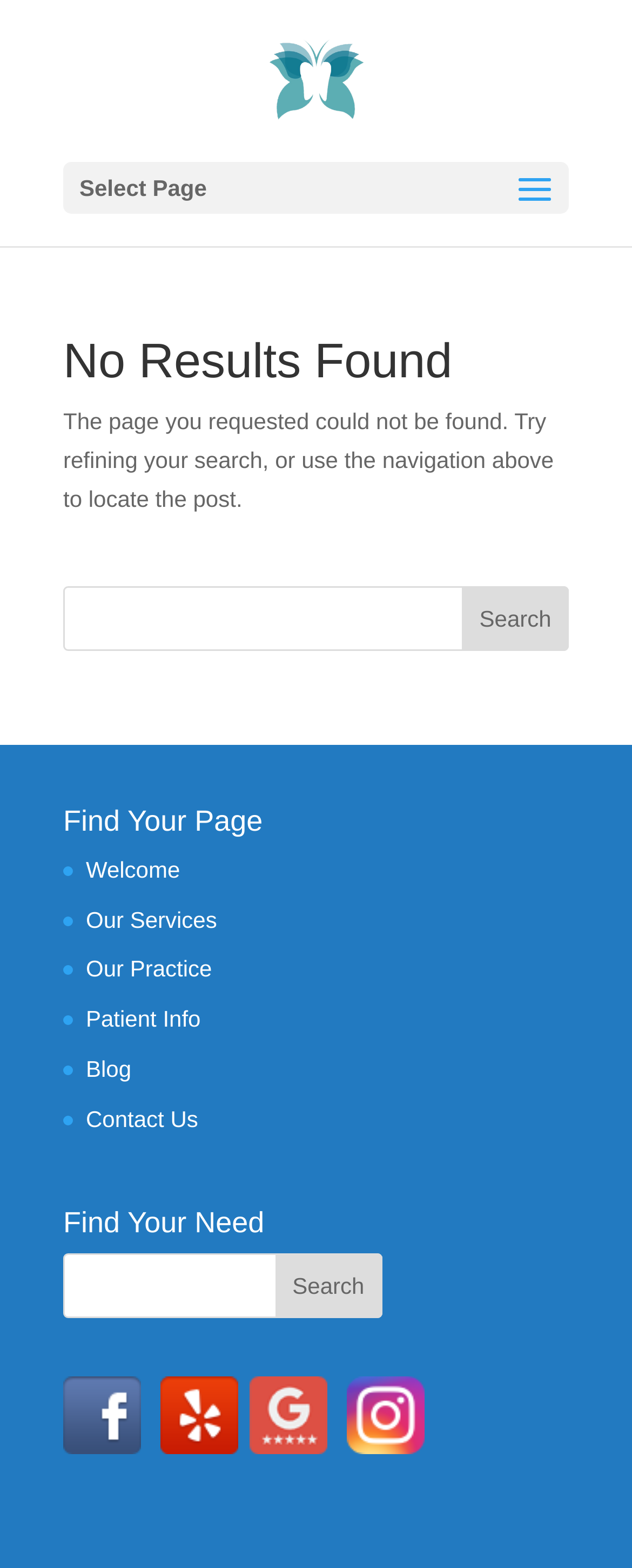Explain in detail what you observe on this webpage.

This webpage is a "Page not found" error page for Dr. Monica Puentes, DDS. At the top, there is a link and an image with the same name, "Dr. Monica Puentes, DDS", positioned side by side. Below them, there is a static text "Select Page" on the left side of the page.

The main content of the page is an article section that takes up most of the page's width. It contains a heading "No Results Found" followed by a paragraph of text explaining that the requested page could not be found and suggesting to refine the search or use the navigation above to locate the post.

On the right side of the article section, there is a search box with a textbox and a "Search" button. Below the search box, there are several links to different pages, including "Welcome", "Our Services", "Our Practice", "Patient Info", "Blog", and "Contact Us".

Further down the page, there is another heading "Find Your Need" followed by another search box with a textbox and a "Search" button. At the bottom of the page, there are several social media links, including Facebook, Yelp, and Instagram, each with its corresponding logo image.